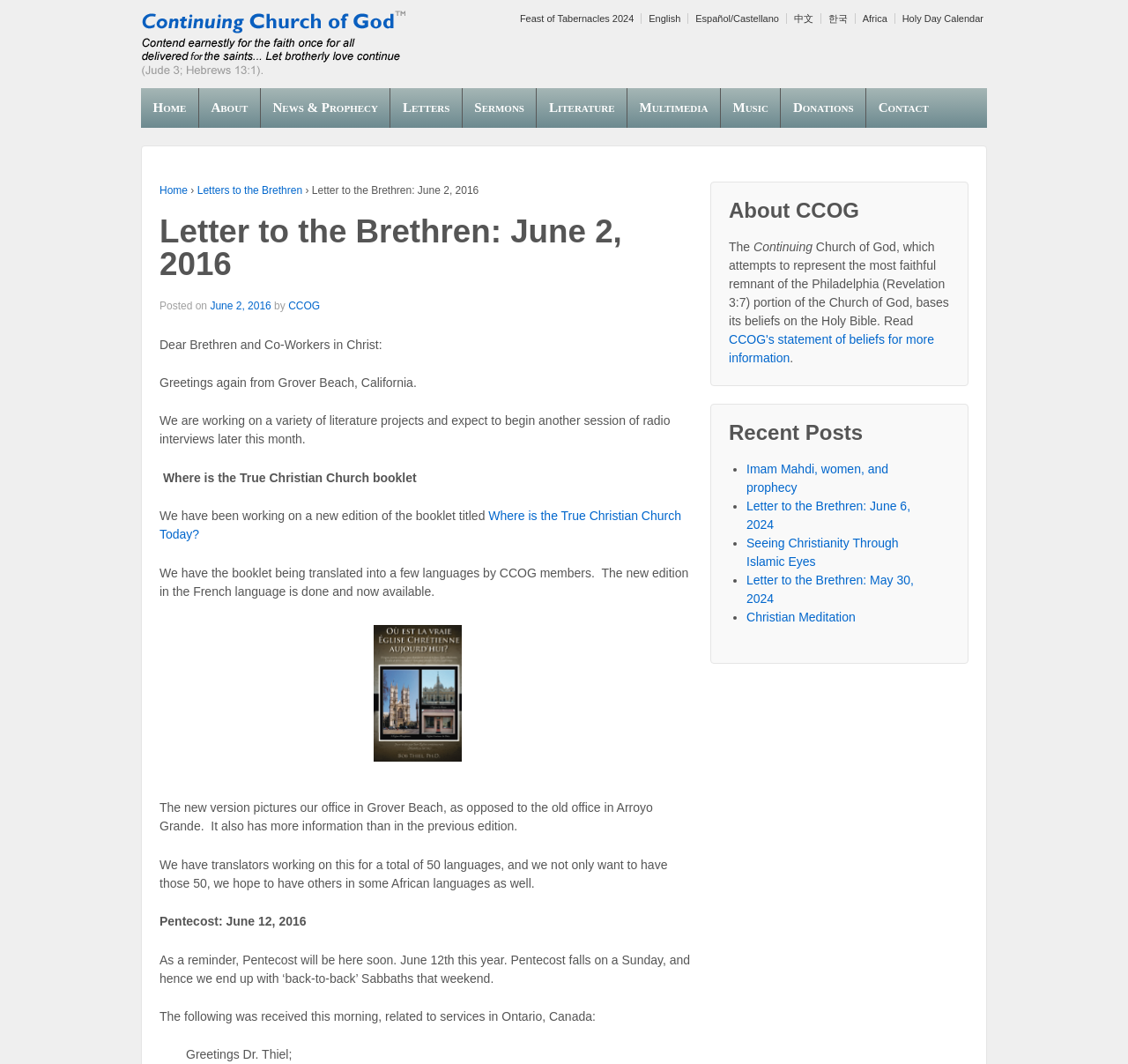Please locate the clickable area by providing the bounding box coordinates to follow this instruction: "Check the recent post 'Imam Mahdi, women, and prophecy'".

[0.662, 0.434, 0.788, 0.465]